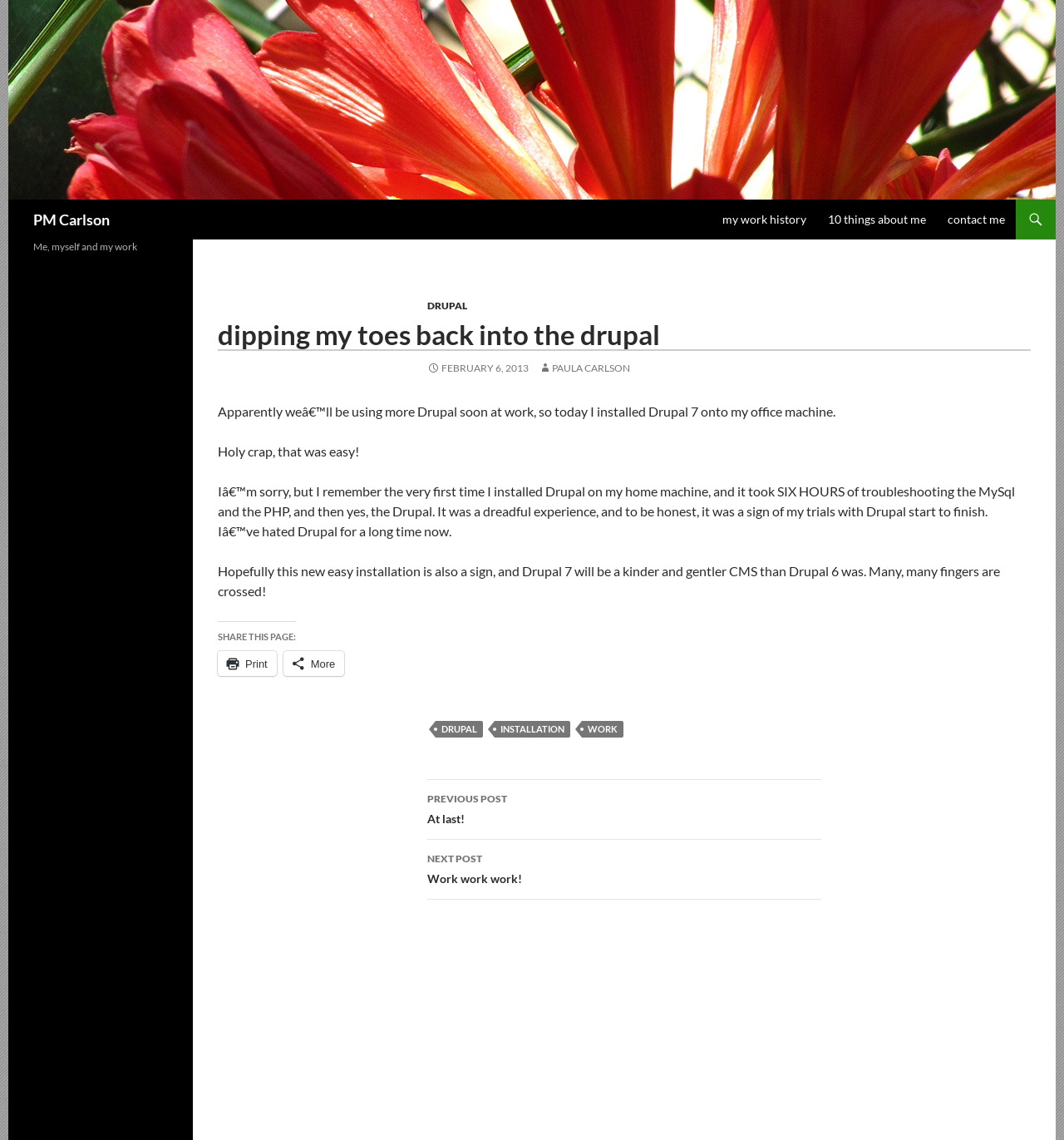Identify the bounding box coordinates of the clickable region to carry out the given instruction: "go to PM Carlson's homepage".

[0.008, 0.079, 0.992, 0.093]